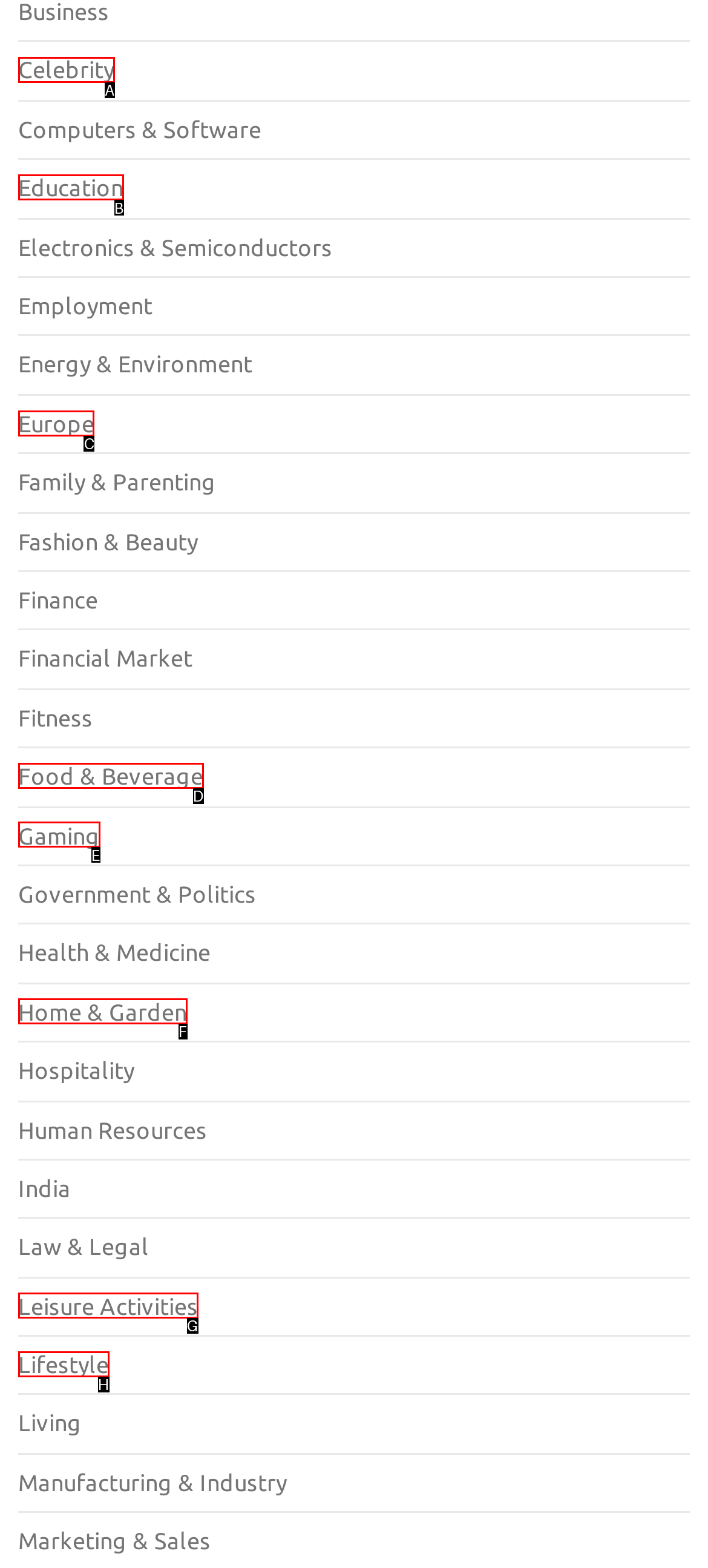Identify the HTML element to click to fulfill this task: Learn about Europe
Answer with the letter from the given choices.

C